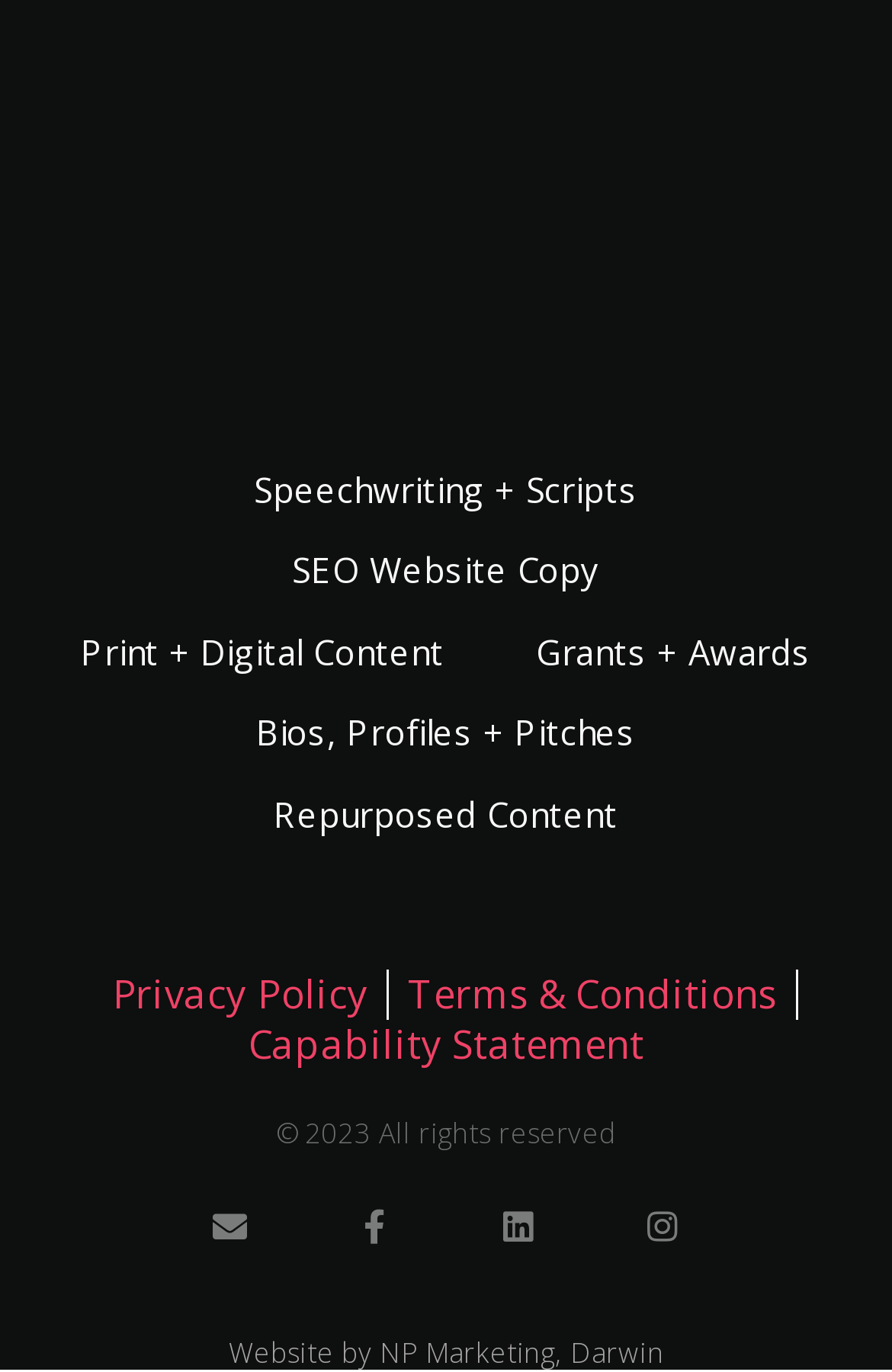Please determine the bounding box coordinates of the clickable area required to carry out the following instruction: "Open Facebook page". The coordinates must be four float numbers between 0 and 1, represented as [left, top, right, bottom].

[0.4, 0.881, 0.438, 0.906]